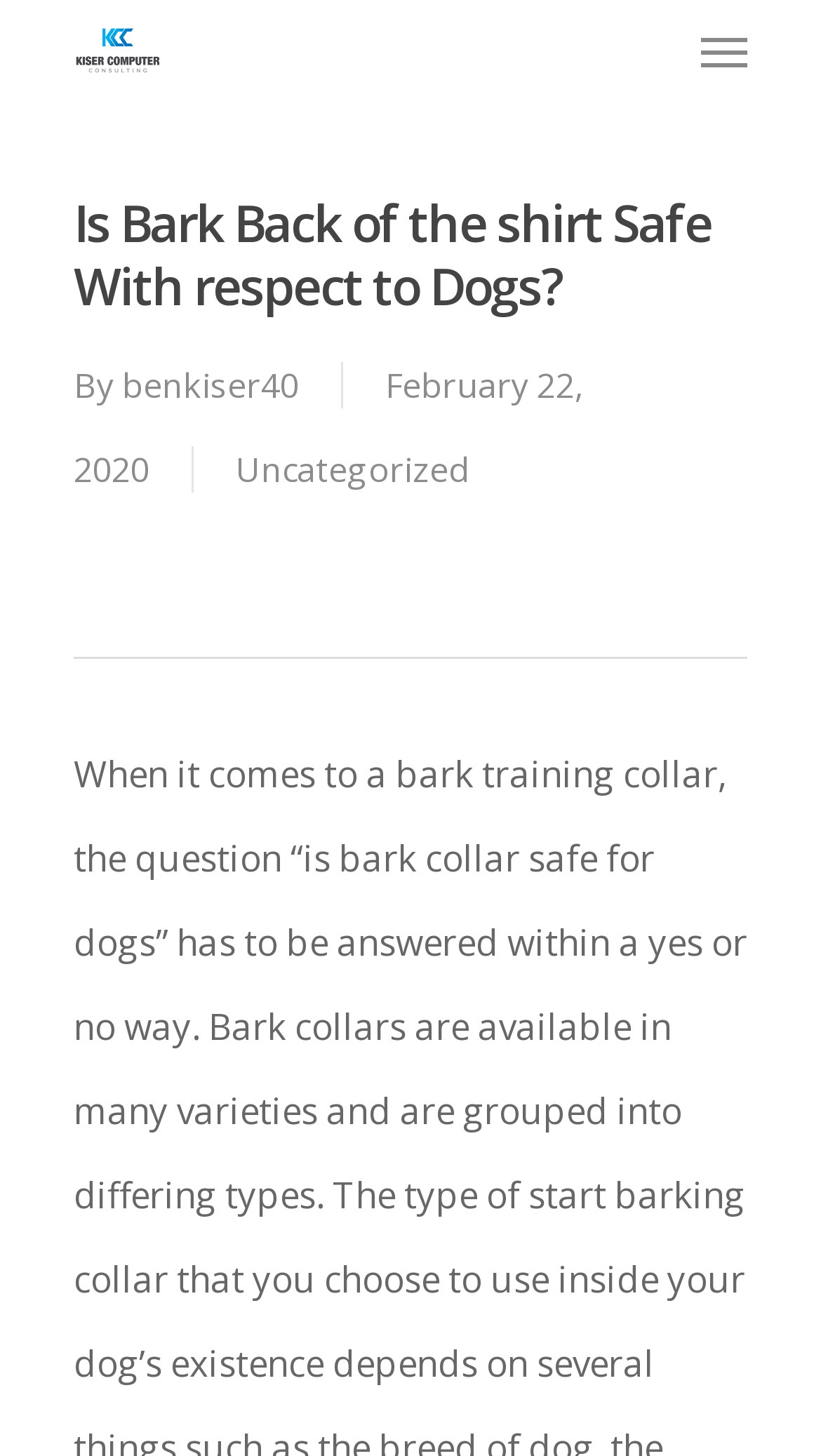Answer the question using only one word or a concise phrase: Is the navigation menu expanded?

No